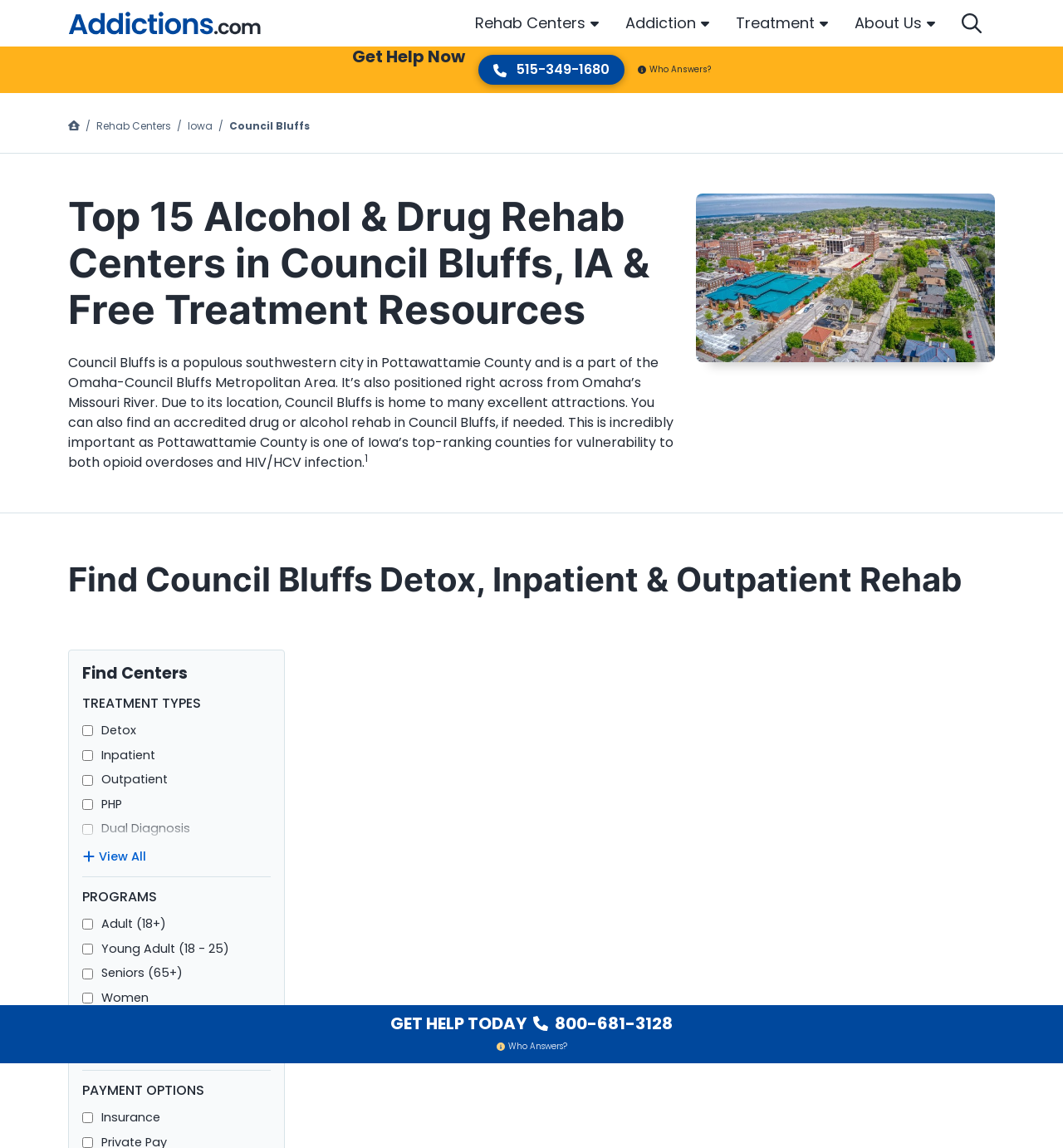Your task is to find and give the main heading text of the webpage.

Top 15 Alcohol & Drug Rehab Centers in Council Bluffs, IA & Free Treatment Resources